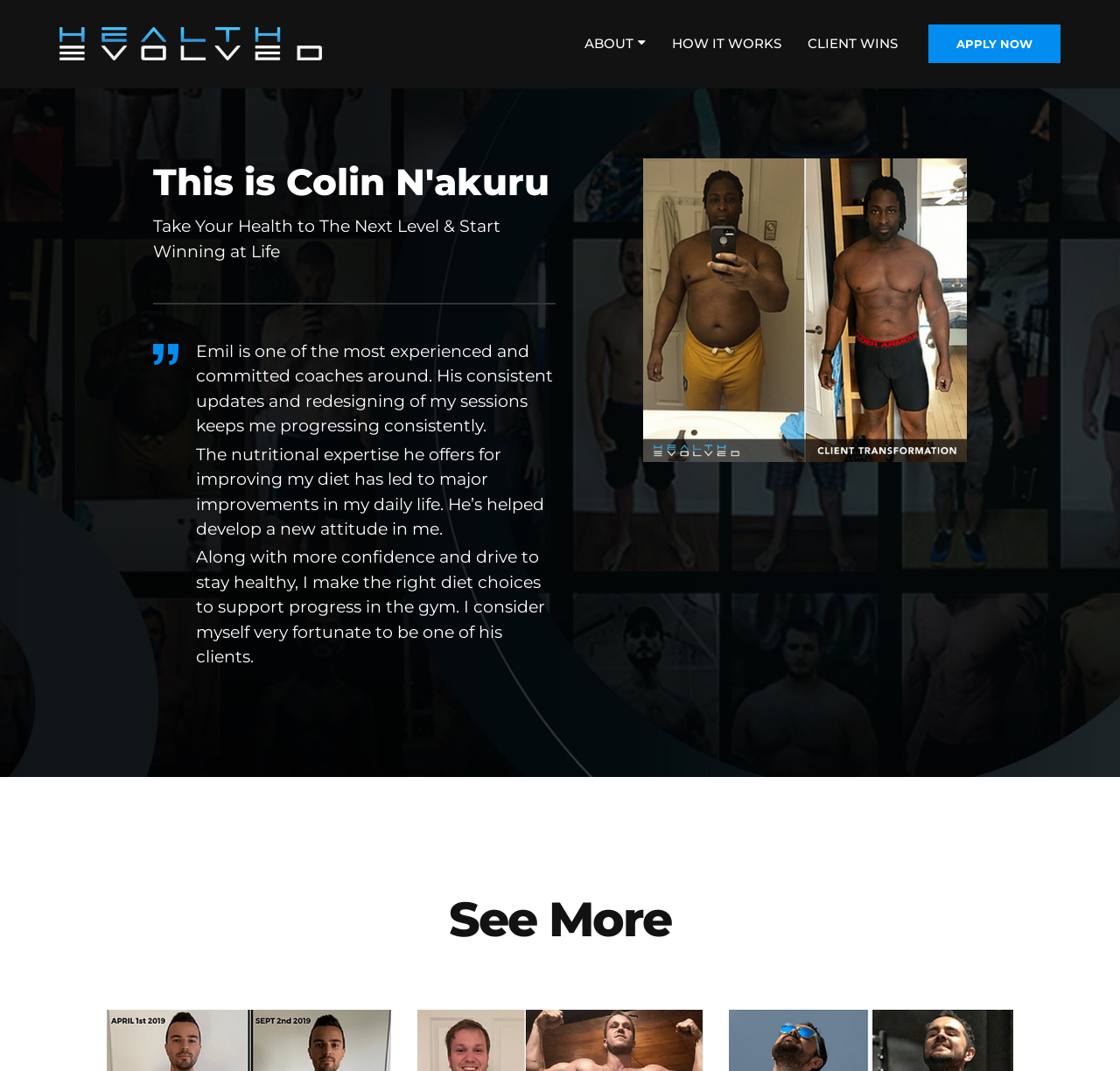Identify and extract the main heading from the webpage.

This is Colin N'akuru